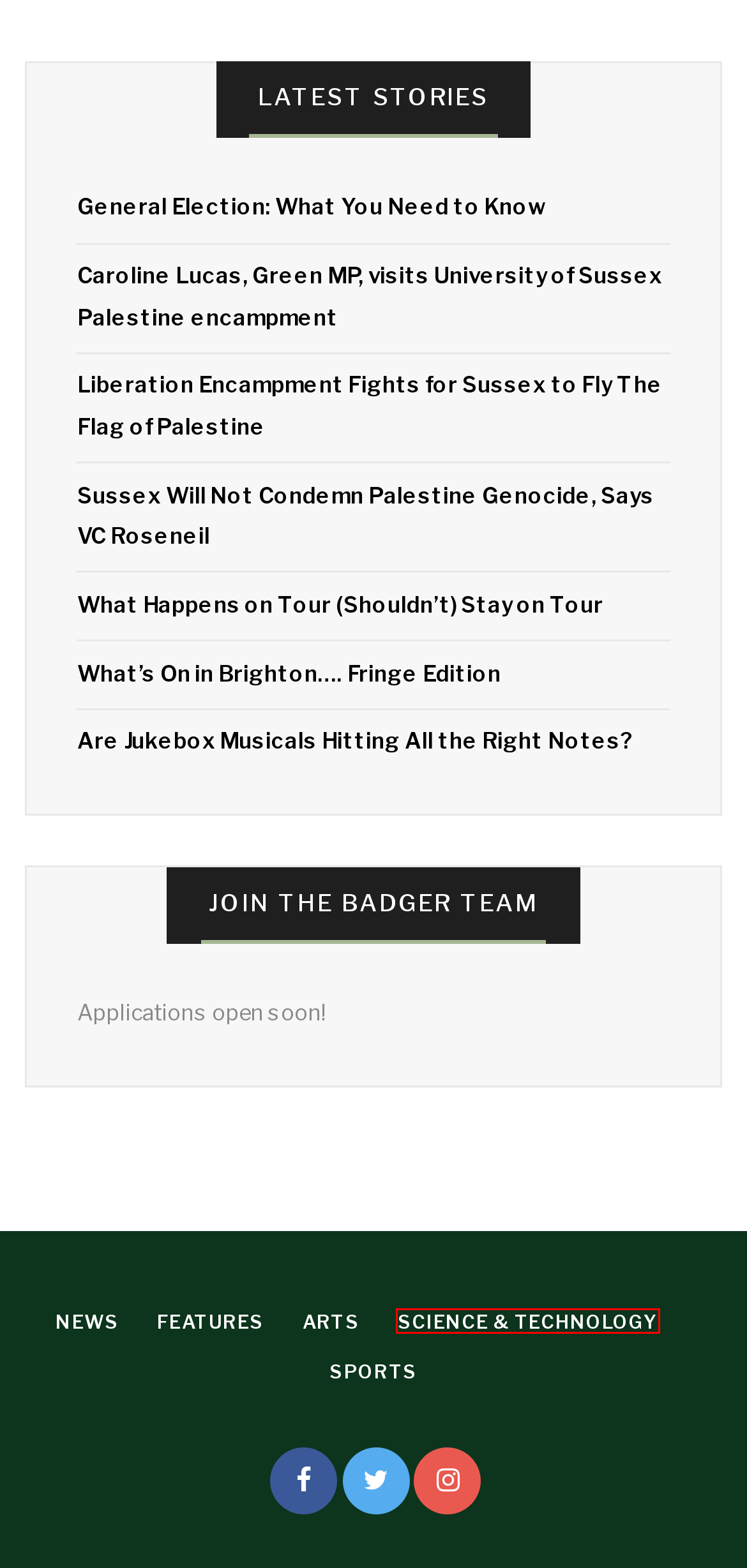Provided is a screenshot of a webpage with a red bounding box around an element. Select the most accurate webpage description for the page that appears after clicking the highlighted element. Here are the candidates:
A. Sussex Will Not Condemn Palestine Genocide, Says VC Roseneil – The Badger
B. Science & Technology – The Badger
C. Liberation Encampment Fights for Sussex to Fly The Flag of Palestine – The Badger
D. What’s On in Brighton…. Fringe Edition – The Badger
E. News – The Badger
F. Features – The Badger
G. Are Jukebox Musicals Hitting All the Right Notes? – The Badger
H. Caroline Lucas, Green MP, visits University of Sussex Palestine encampment – The Badger

B